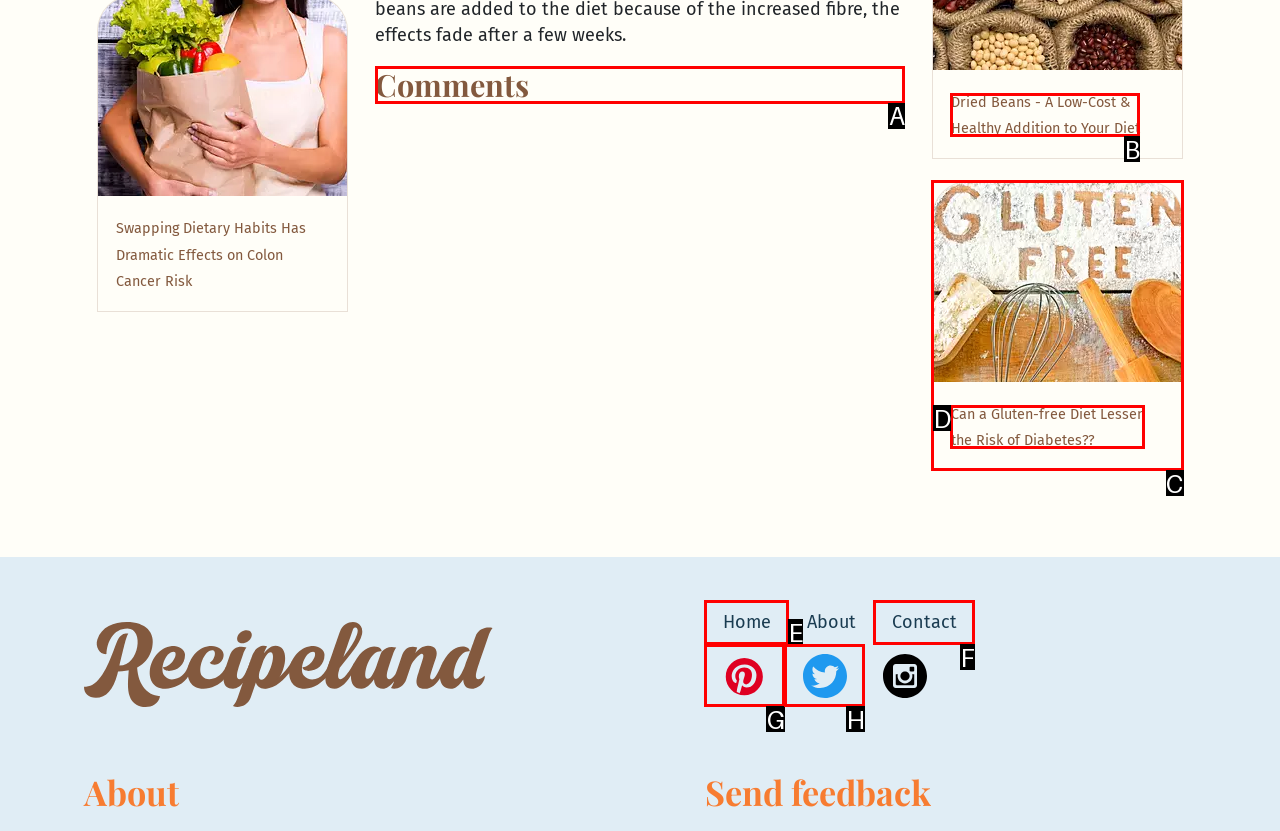Out of the given choices, which letter corresponds to the UI element required to View comments? Answer with the letter.

A